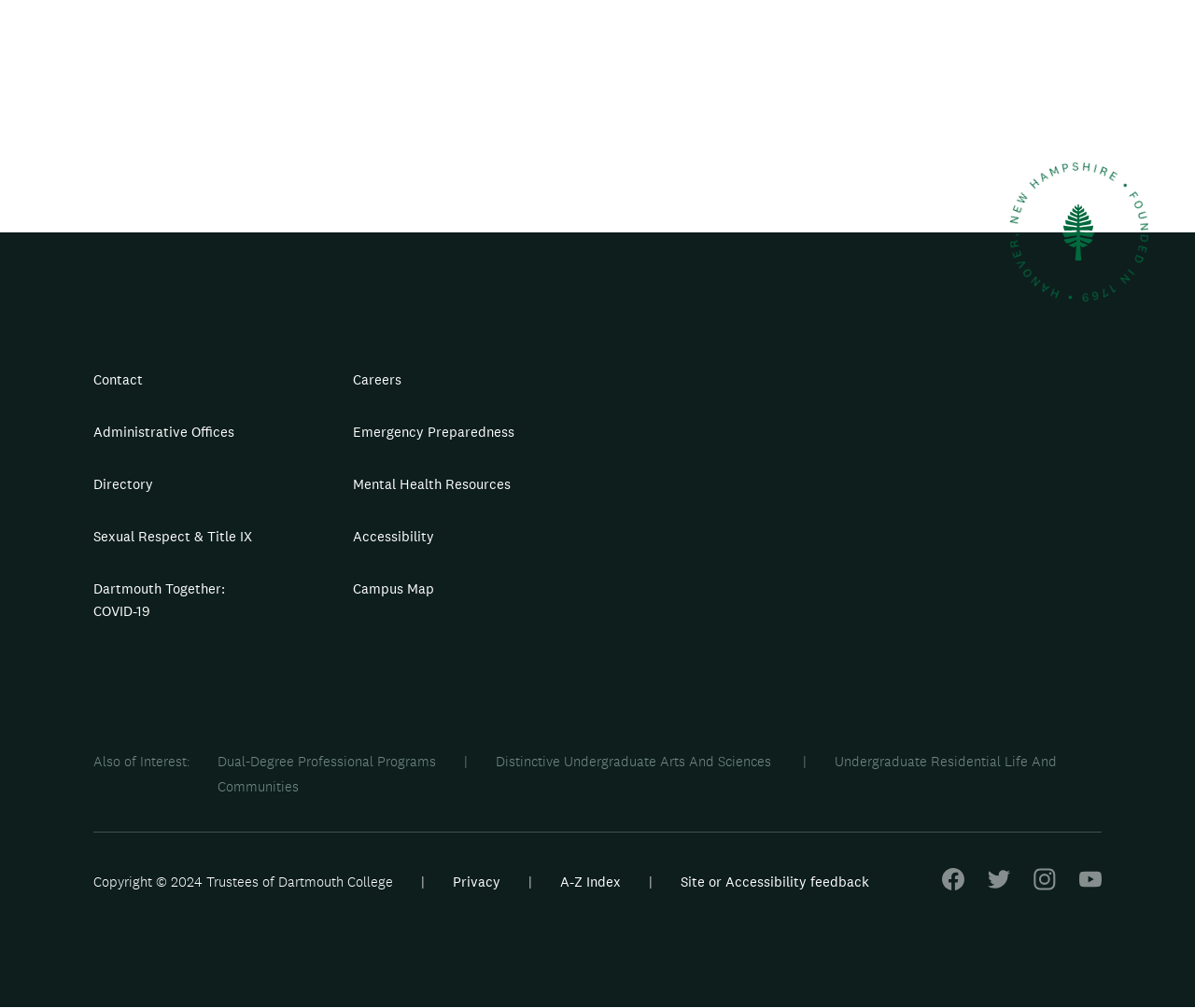Please reply to the following question using a single word or phrase: 
How many social media links are at the bottom of the page?

4